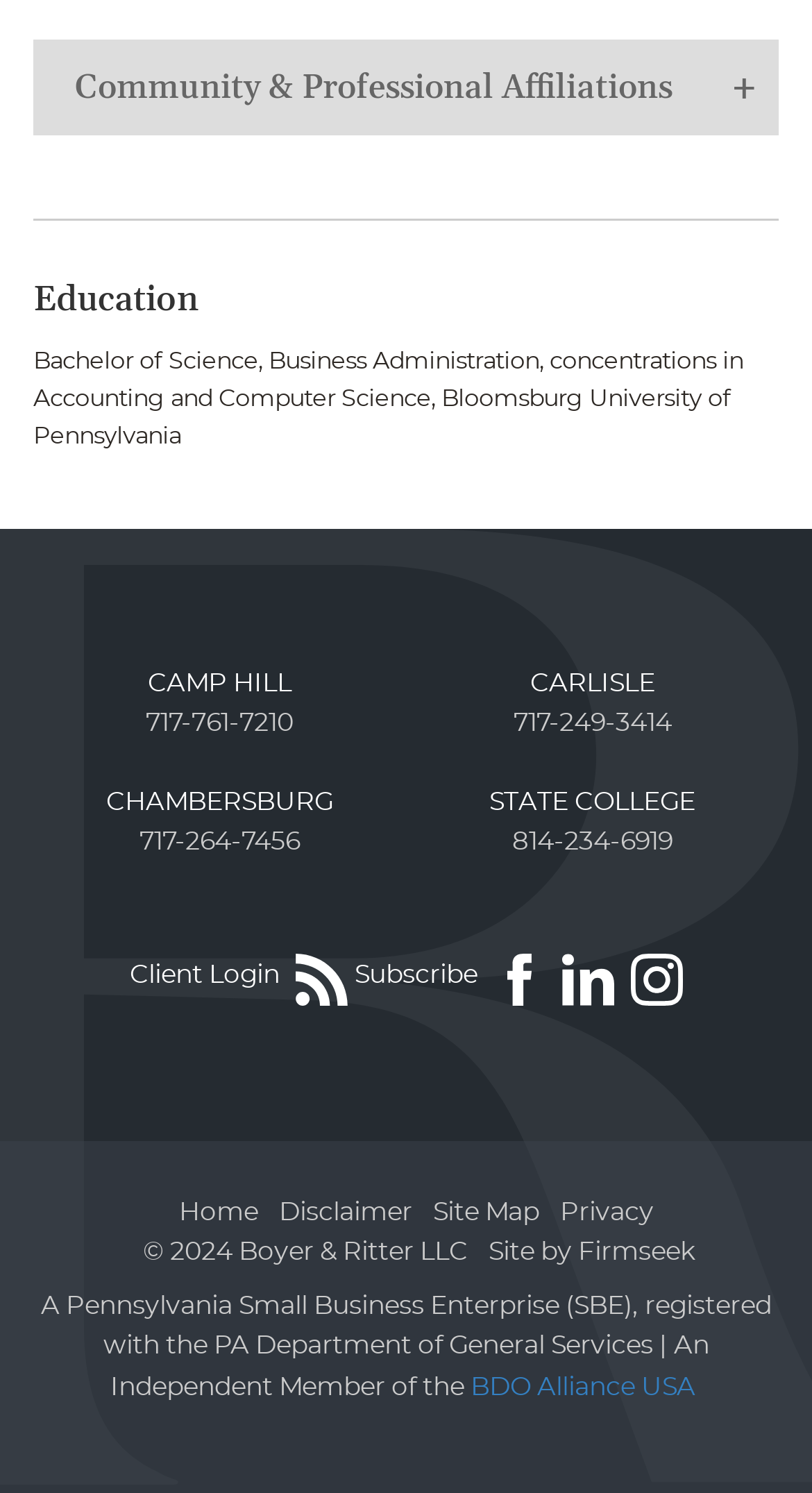Identify the bounding box coordinates of the specific part of the webpage to click to complete this instruction: "Visit Facebook page".

[0.608, 0.638, 0.672, 0.673]